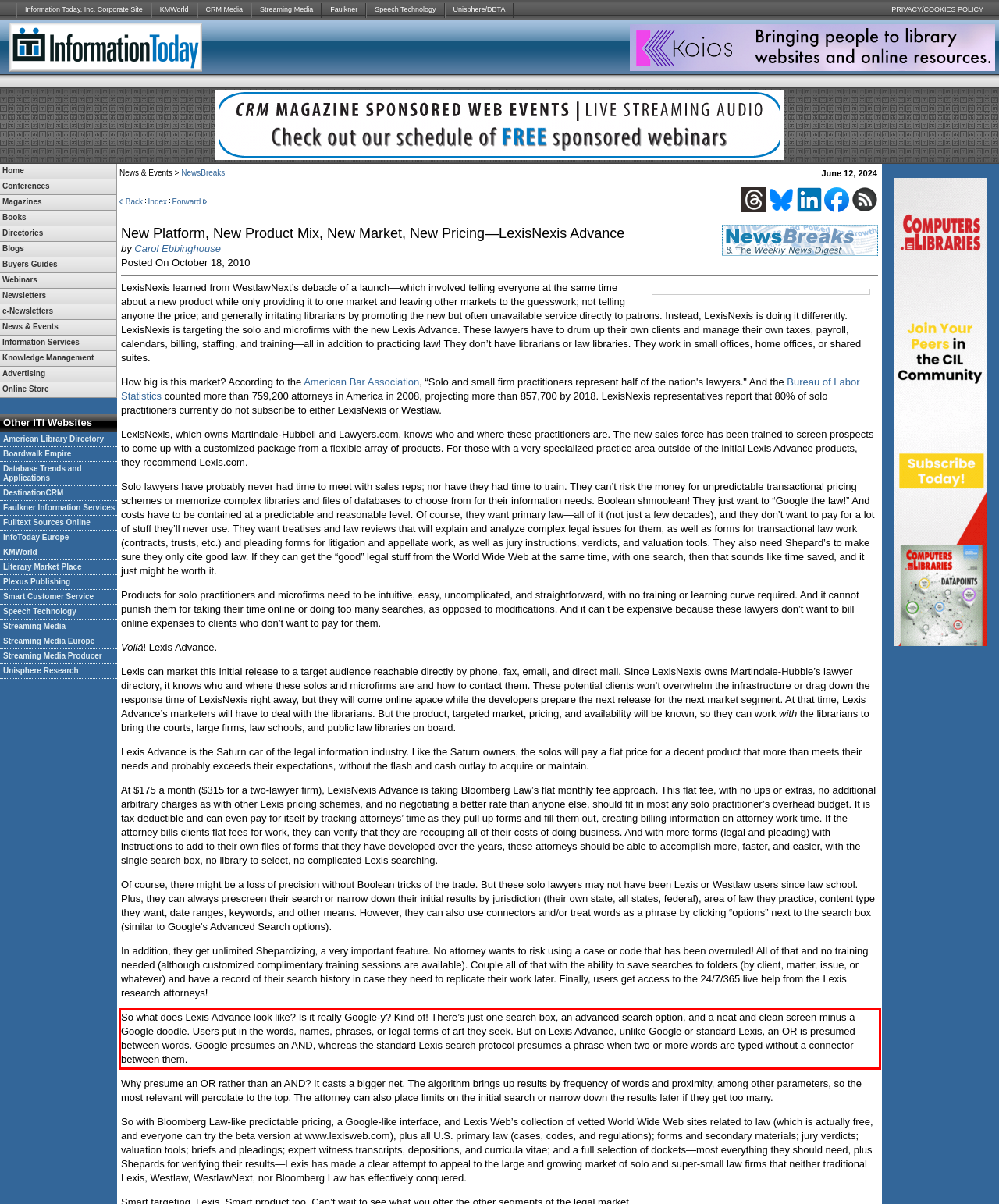With the given screenshot of a webpage, locate the red rectangle bounding box and extract the text content using OCR.

So what does Lexis Advance look like? Is it really Google-y? Kind of! There’s just one search box, an advanced search option, and a neat and clean screen minus a Google doodle. Users put in the words, names, phrases, or legal terms of art they seek. But on Lexis Advance, unlike Google or standard Lexis, an OR is presumed between words. Google presumes an AND, whereas the standard Lexis search protocol presumes a phrase when two or more words are typed without a connector between them.